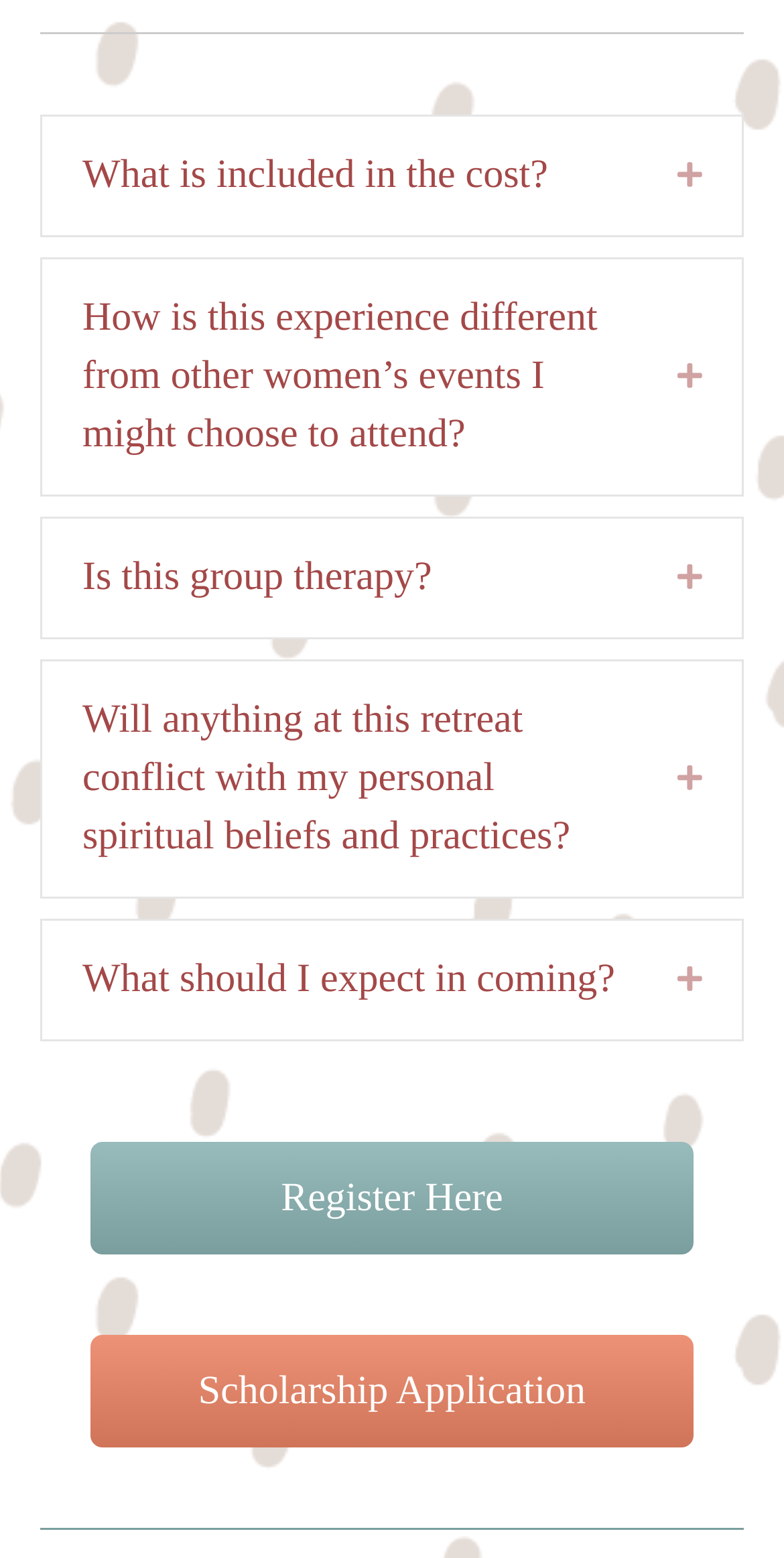Please identify the coordinates of the bounding box for the clickable region that will accomplish this instruction: "Expand 'What is included in the cost?'".

[0.105, 0.141, 0.787, 0.179]